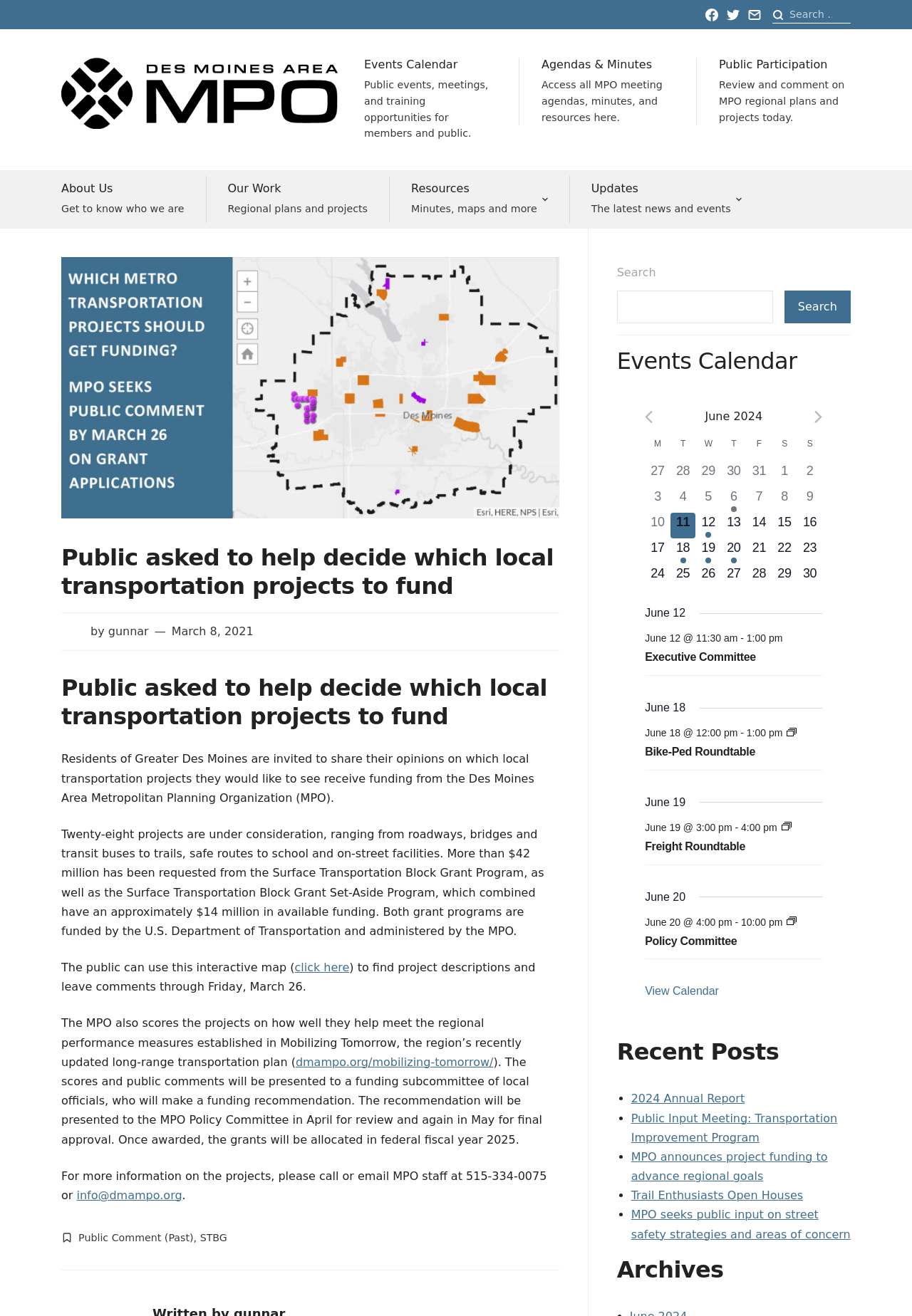Locate the bounding box coordinates of the clickable area to execute the instruction: "Search events". Provide the coordinates as four float numbers between 0 and 1, represented as [left, top, right, bottom].

[0.676, 0.202, 0.719, 0.212]